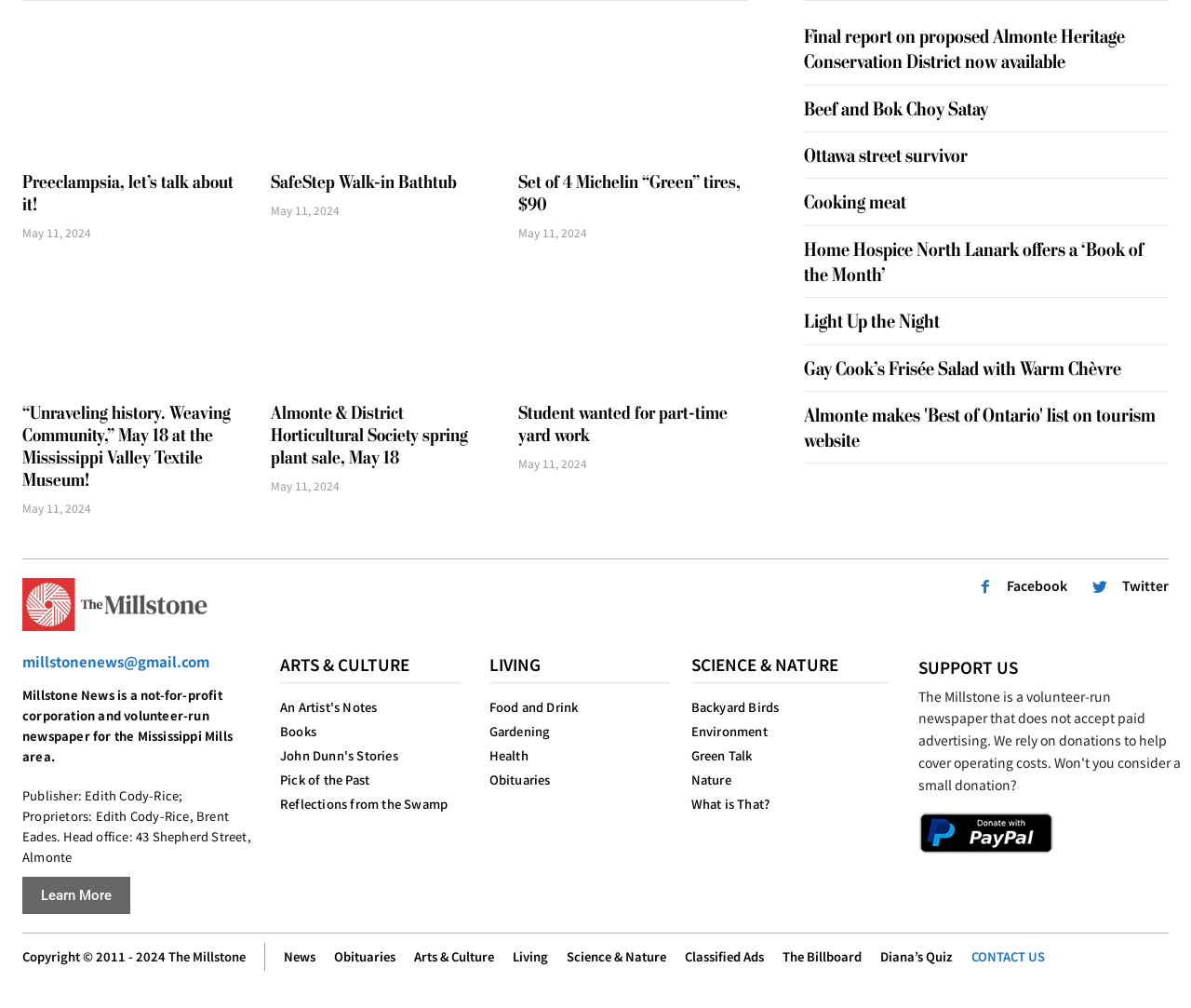Using the provided description: "Pick of the Past", find the bounding box coordinates of the corresponding UI element. The output should be four float numbers between 0 and 1, in the format [left, top, right, bottom].

[0.235, 0.765, 0.31, 0.782]